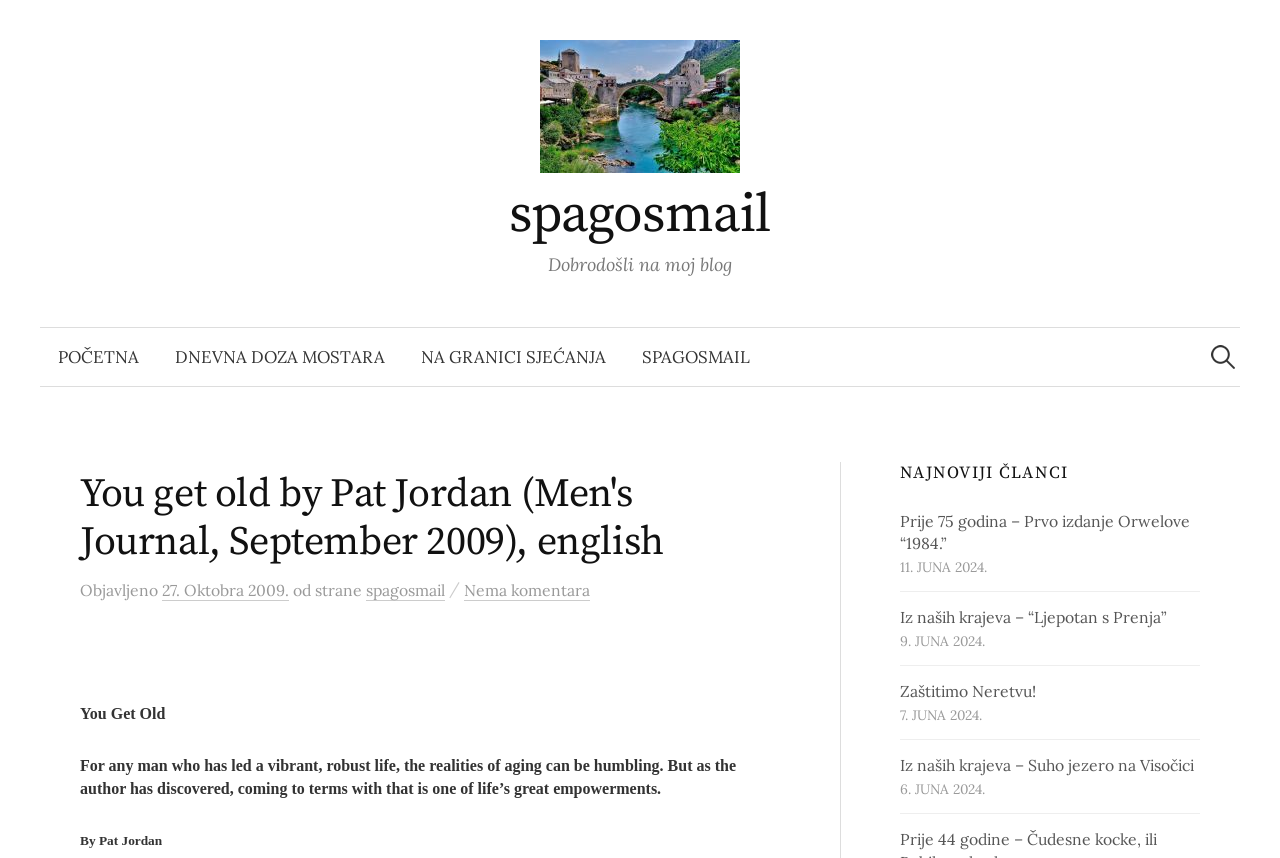What is the main title displayed on this webpage?

You get old by Pat Jordan (Men's Journal, September 2009), english